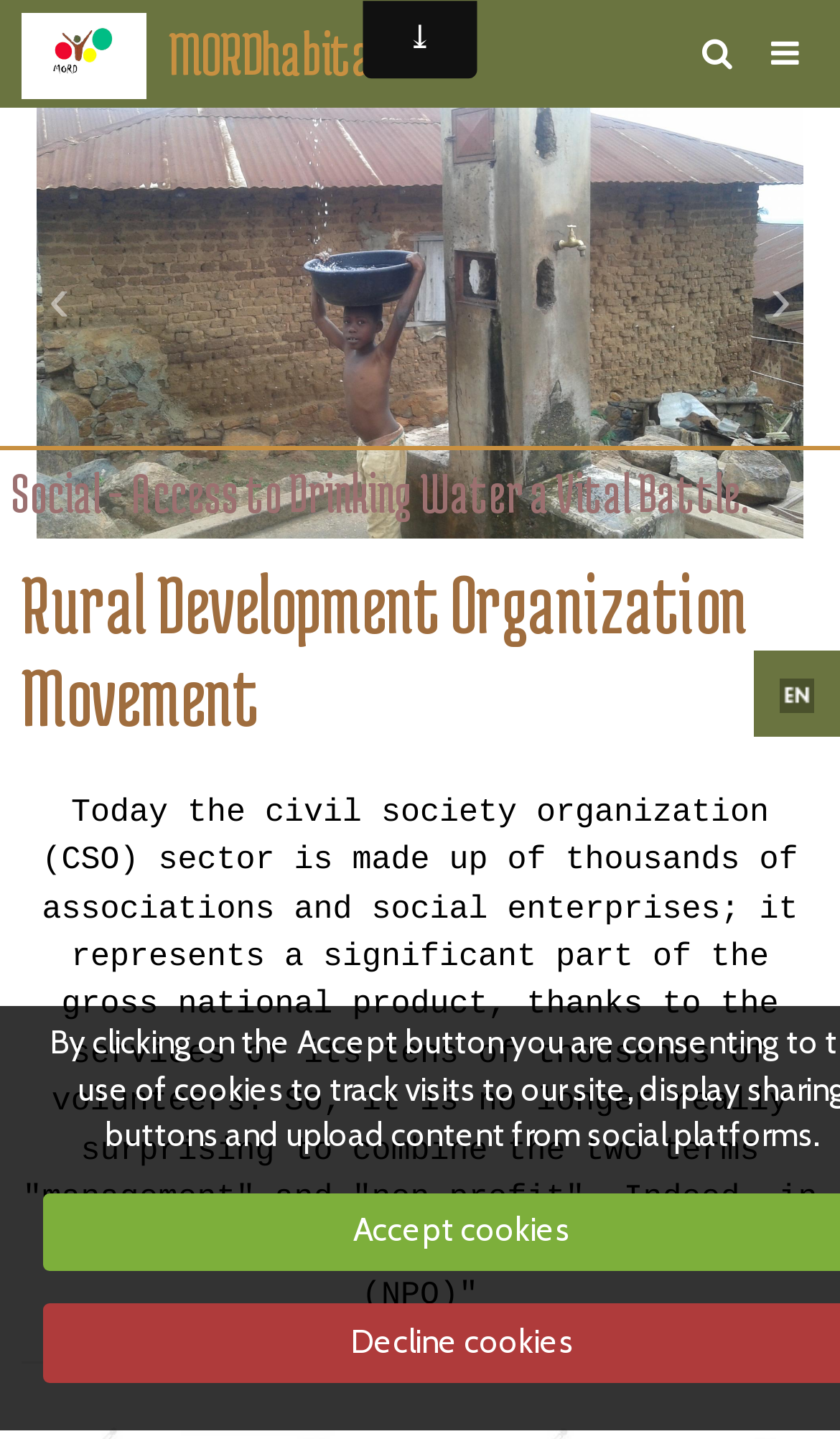Please determine the bounding box coordinates of the element's region to click for the following instruction: "Click the download button".

[0.432, 0.0, 0.568, 0.055]